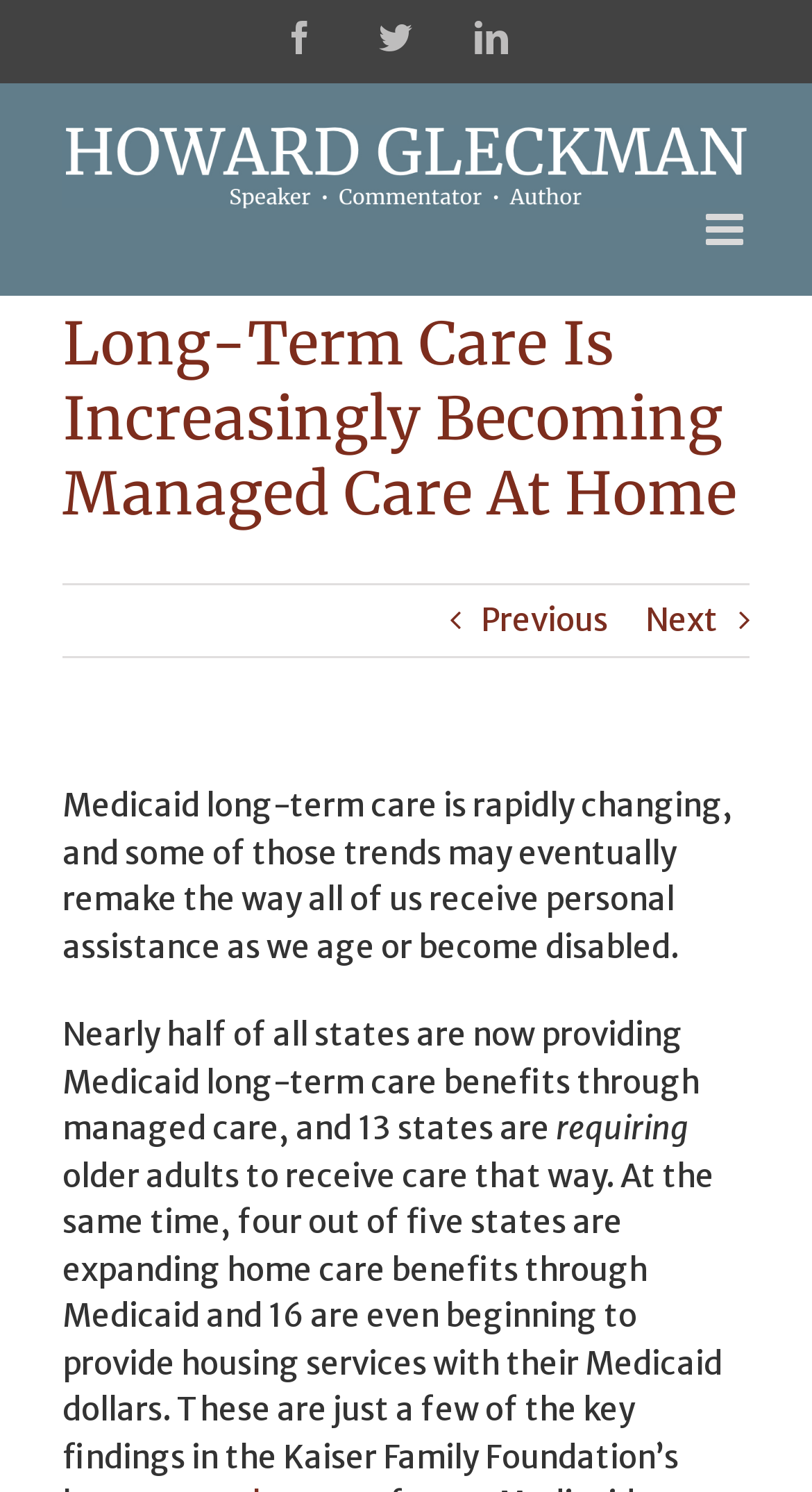Provide a one-word or brief phrase answer to the question:
What is the author of the article?

Howard Gleckman